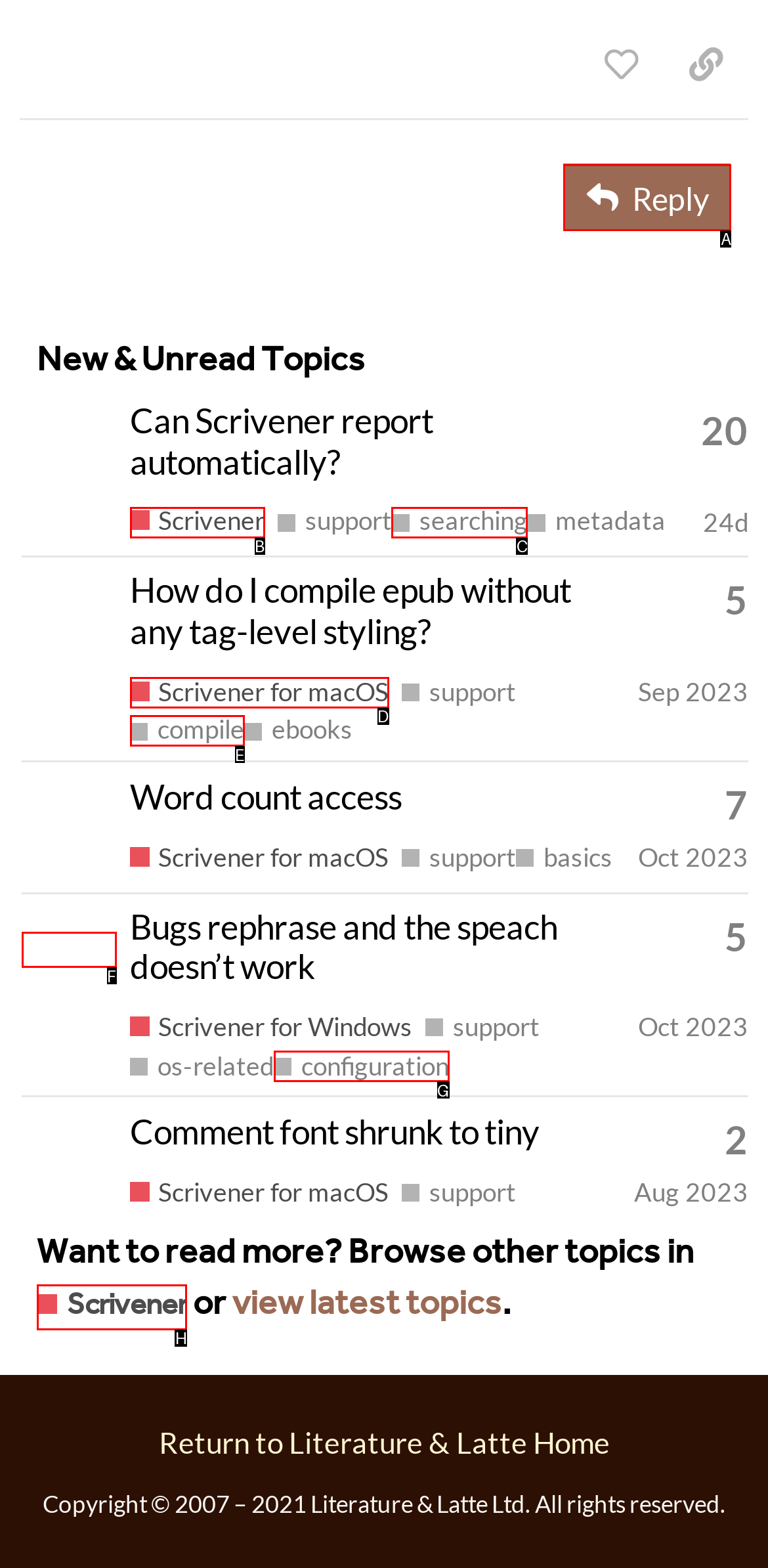Indicate the UI element to click to perform the task: Reply to a post. Reply with the letter corresponding to the chosen element.

A